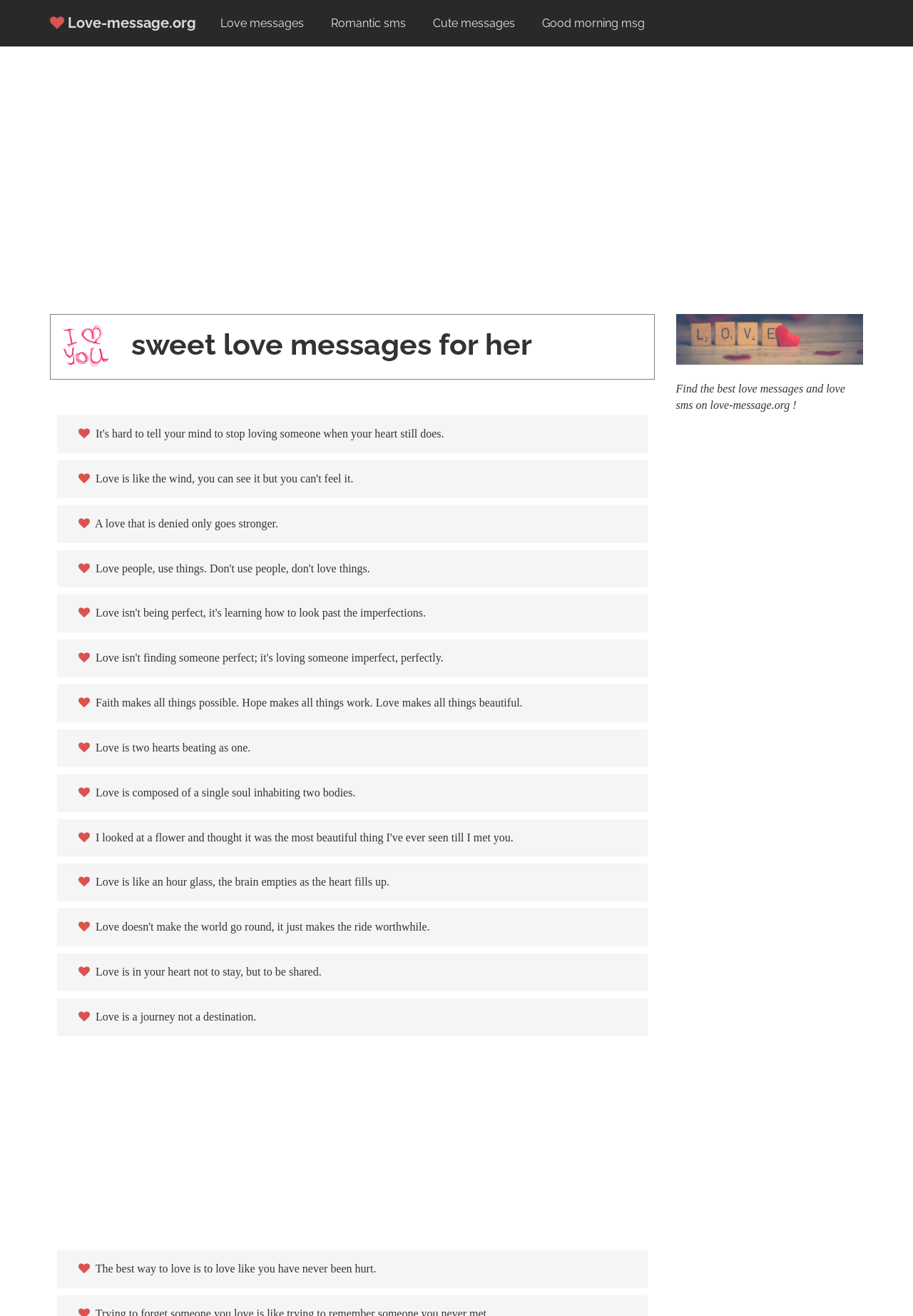Identify the bounding box coordinates of the region that should be clicked to execute the following instruction: "View 'Romantic sms'".

[0.352, 0.007, 0.455, 0.028]